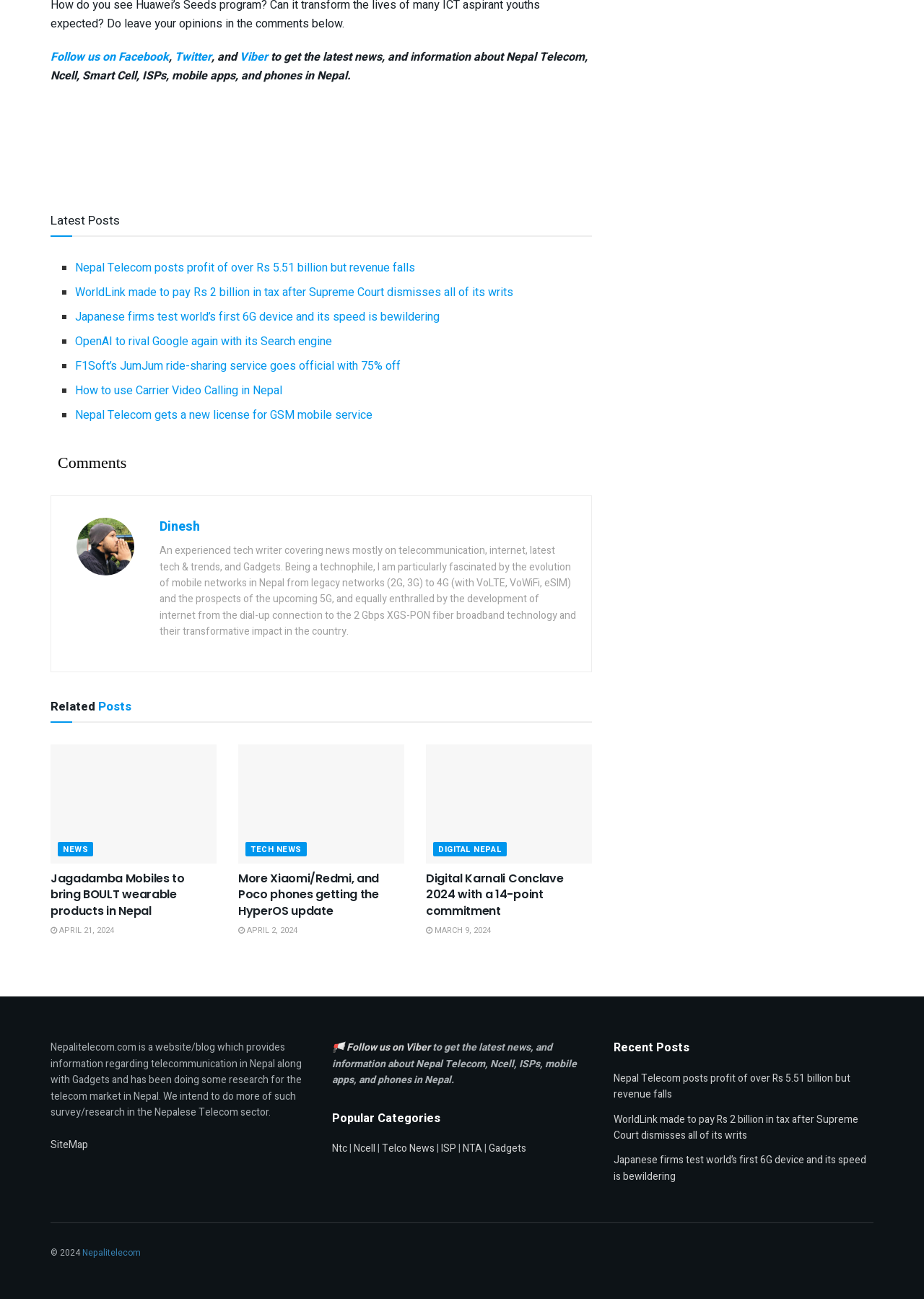Determine the bounding box coordinates for the UI element described. Format the coordinates as (top-left x, top-left y, bottom-right x, bottom-right y) and ensure all values are between 0 and 1. Element description: Follow us on Facebook

[0.055, 0.037, 0.183, 0.051]